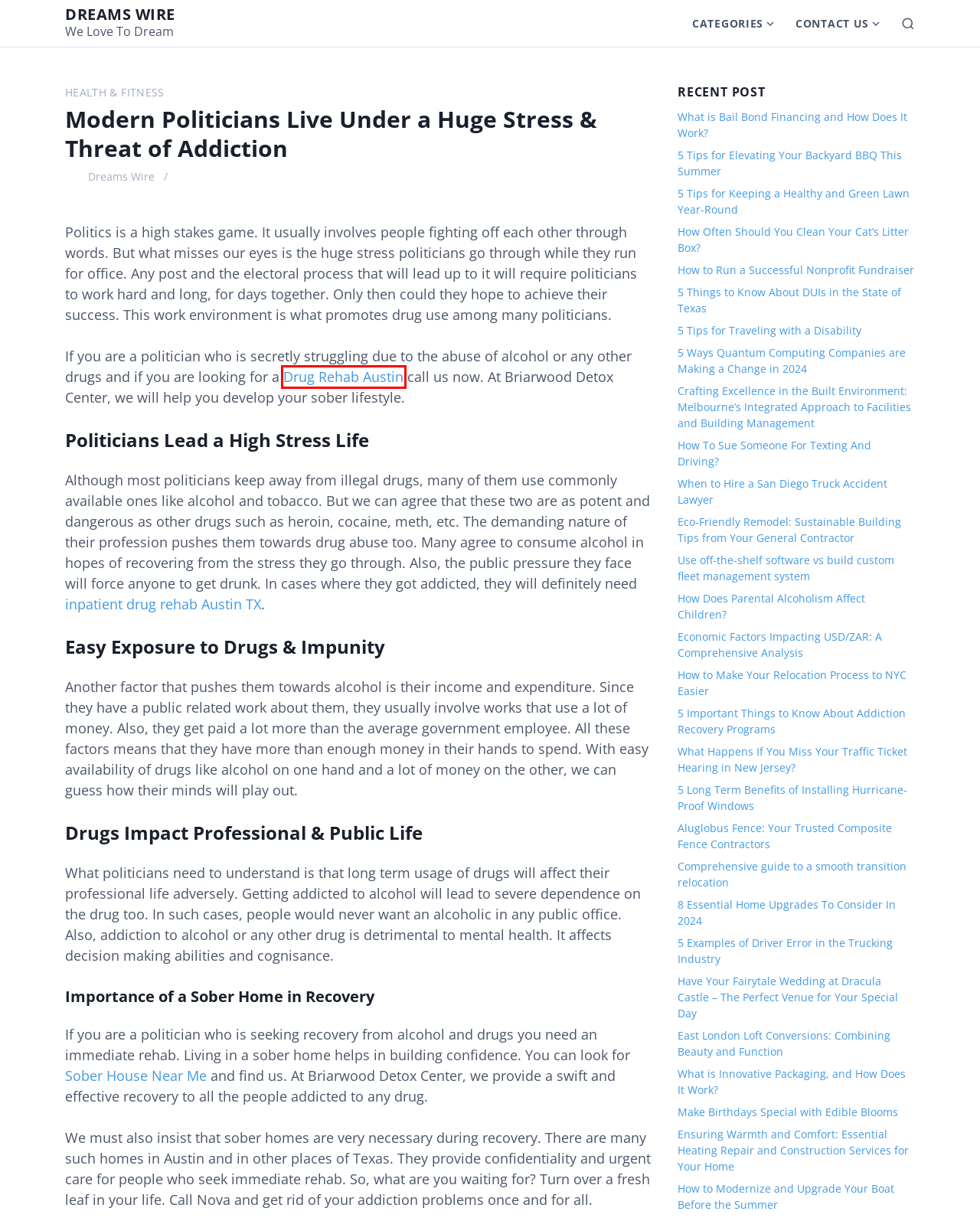You have a screenshot of a webpage with a red bounding box highlighting a UI element. Your task is to select the best webpage description that corresponds to the new webpage after clicking the element. Here are the descriptions:
A. Sober Living in Austin, TX | Furnished Sober Apartments in Austin
B. Blog Archives - Dreams wire
C. 5 Important Things to Know About Addiction Recovery Programs - Dreams wire
D. Aluglobus Fence: Your Trusted Composite Fence Contractors - Dreams wire
E. Detox Center in Austin, TX | Alcohol Detoxification Treatment
F. Make Birthdays Special with Edible Blooms - Dreams wire
G. 5 Tips for Keeping a Healthy and Green Lawn Year-Round - Dreams wire
H. 5 Long Term Benefits of Installing Hurricane-Proof Windows - Dreams wire

E